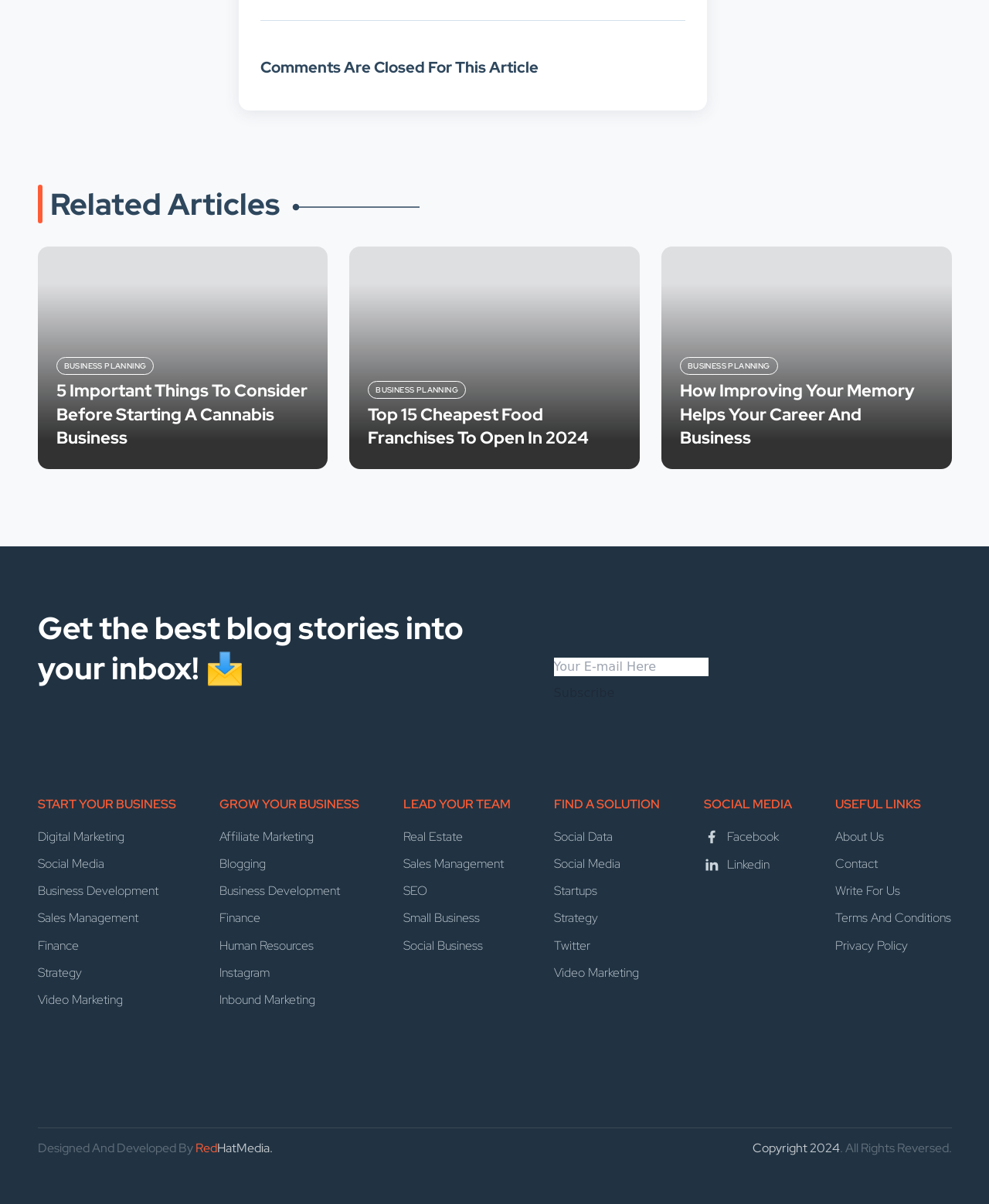What is the name of the company that designed and developed the website?
Please use the image to deliver a detailed and complete answer.

At the bottom of the webpage, there is a static text 'Designed And Developed By Red HatMedia.', which indicates that the company that designed and developed the website is Red HatMedia.